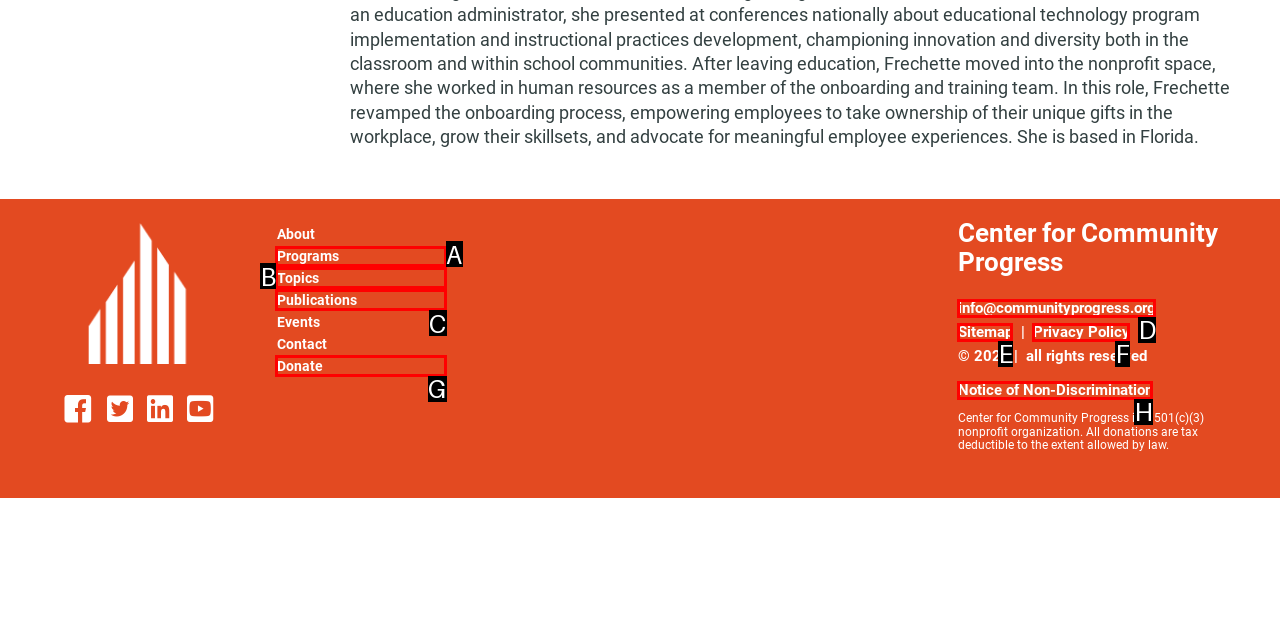From the provided options, which letter corresponds to the element described as: Notice of Non-Discrimination
Answer with the letter only.

H